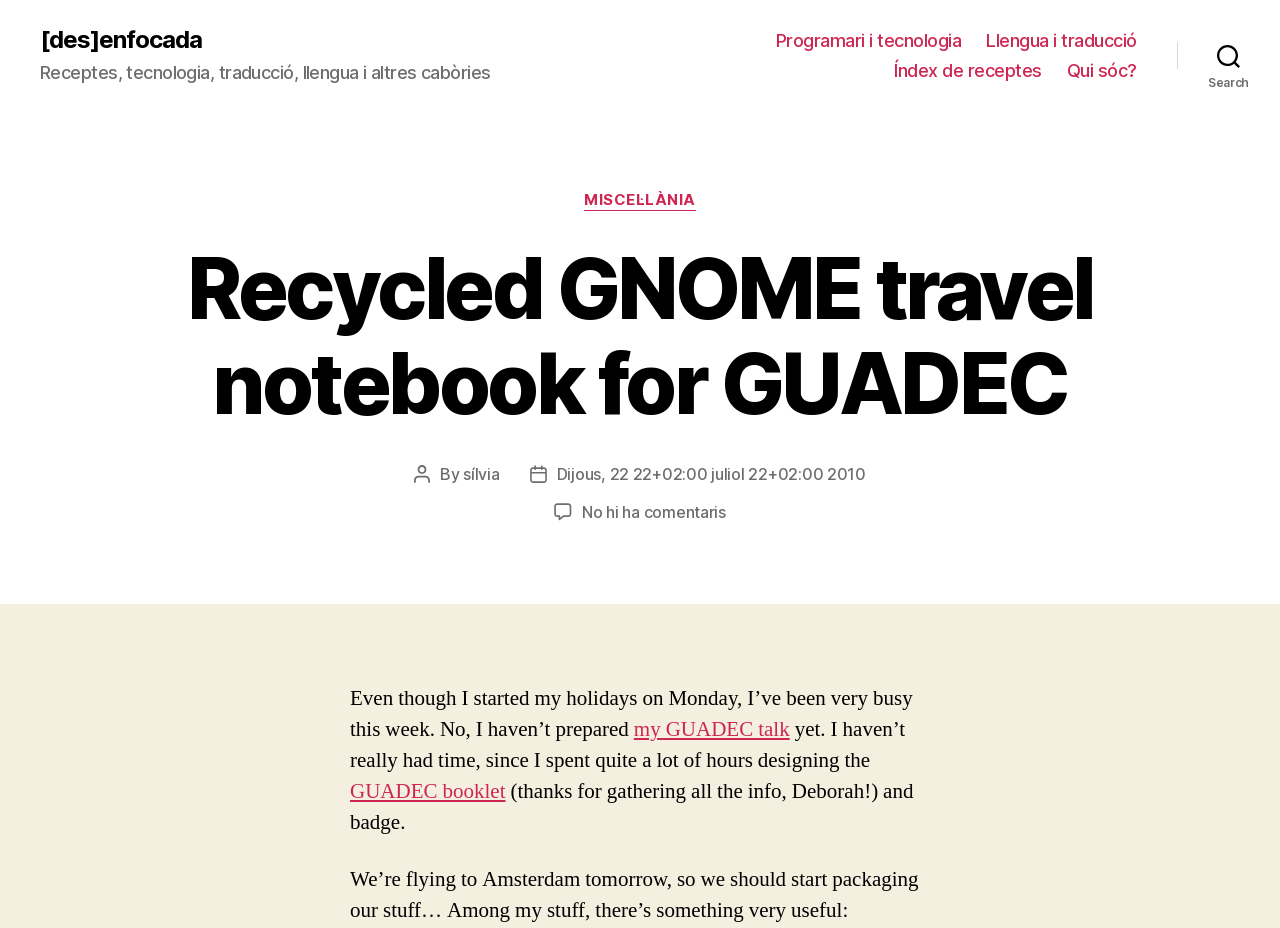Using the element description Qui sóc?, predict the bounding box coordinates for the UI element. Provide the coordinates in (top-left x, top-left y, bottom-right x, bottom-right y) format with values ranging from 0 to 1.

[0.834, 0.064, 0.888, 0.087]